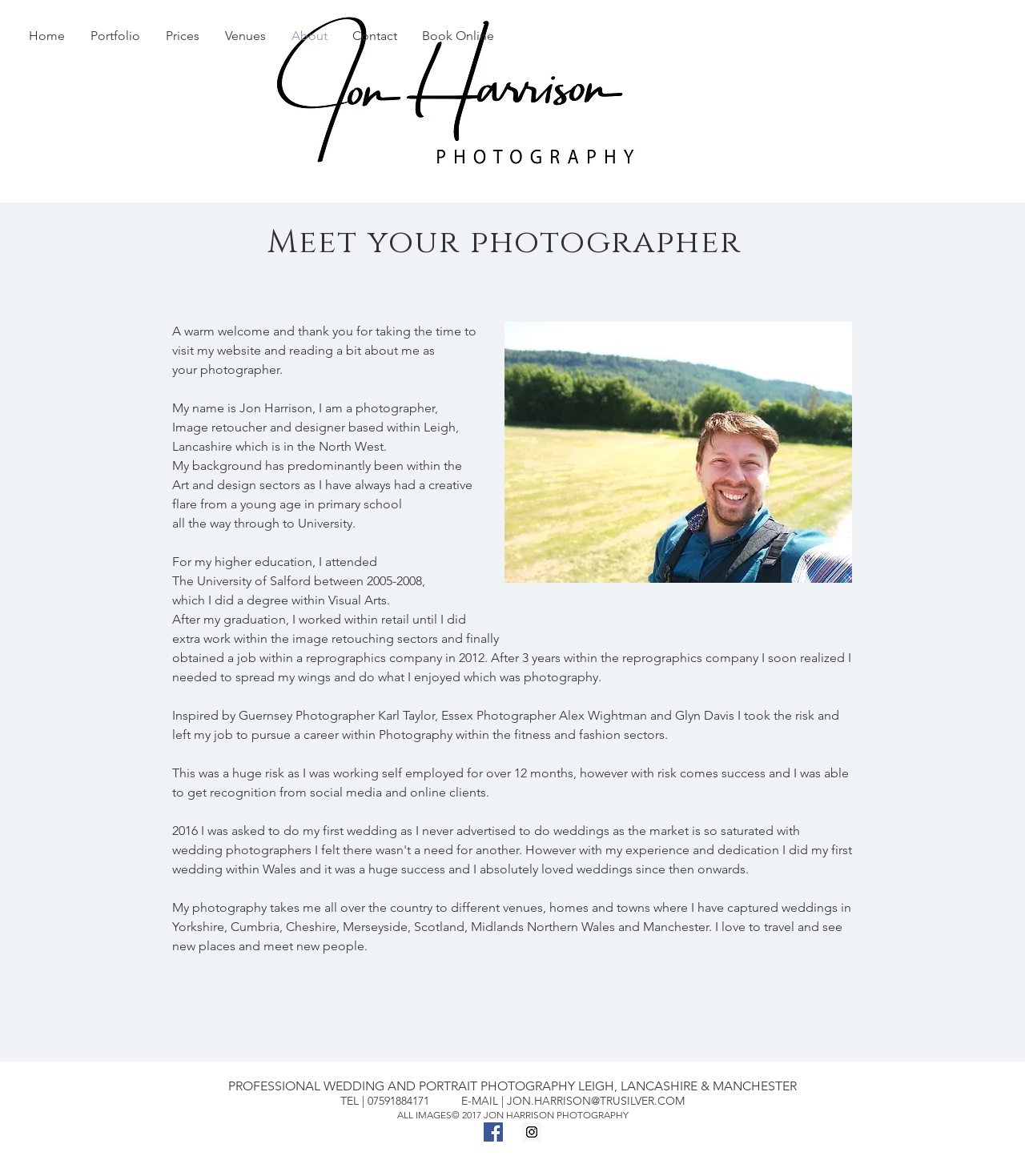Answer with a single word or phrase: 
What is the photographer's name?

Jon Harrison